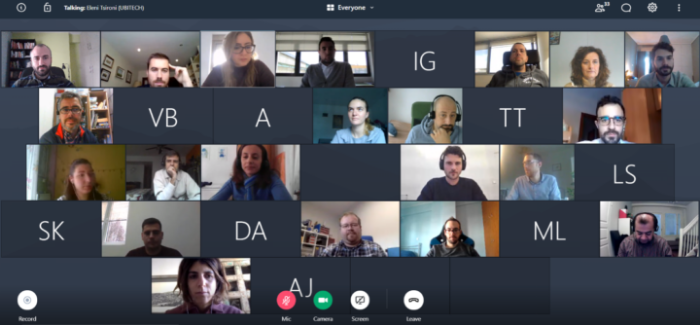Create a detailed narrative for the image.

The image captures a virtual meeting of participants engaged in discussion as part of the BEYOND H2020 Project. It features a grid layout with multiple individuals attending through video conferencing, reflecting a collaborative online environment. The diverse group includes both men and women, each displayed in individual video frames, showcasing their active participation. Some participants appear to be taking notes or focused on their screens, while others engage directly through conversation. This dynamic setting highlights the ongoing efforts of the BEYOND consortium to enhance collaboration among its partners during a time when in-person meetings were limited due to COVID-19 restrictions. The ambiance suggests a blend of professionalism and camaraderie as they work towards shared goals, such as discussing project updates and planning future actions.